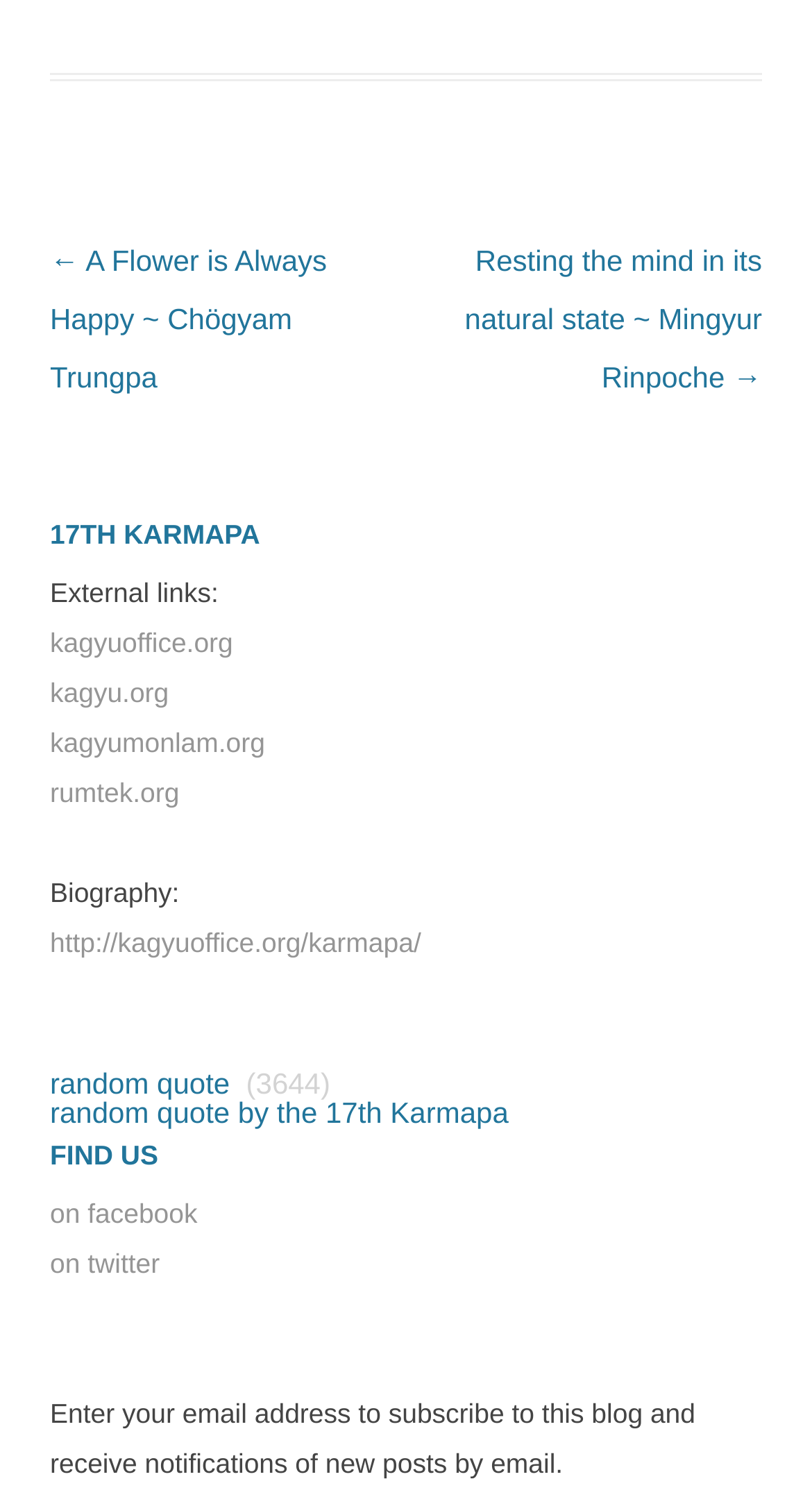Please identify the bounding box coordinates of the element I need to click to follow this instruction: "subscribe to this blog".

[0.062, 0.93, 0.856, 0.984]